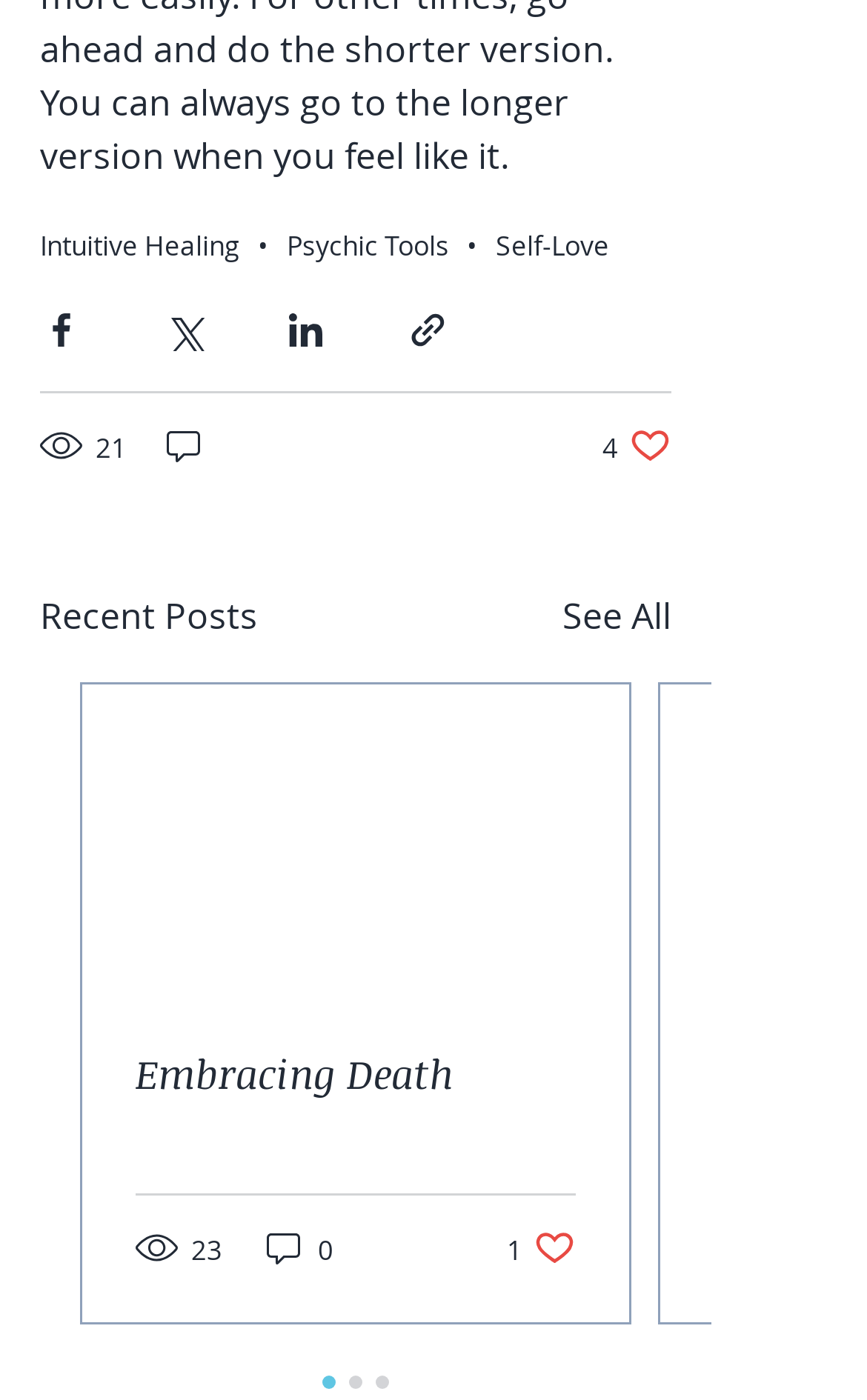Please determine the bounding box coordinates of the element to click on in order to accomplish the following task: "View the job description". Ensure the coordinates are four float numbers ranging from 0 to 1, i.e., [left, top, right, bottom].

None